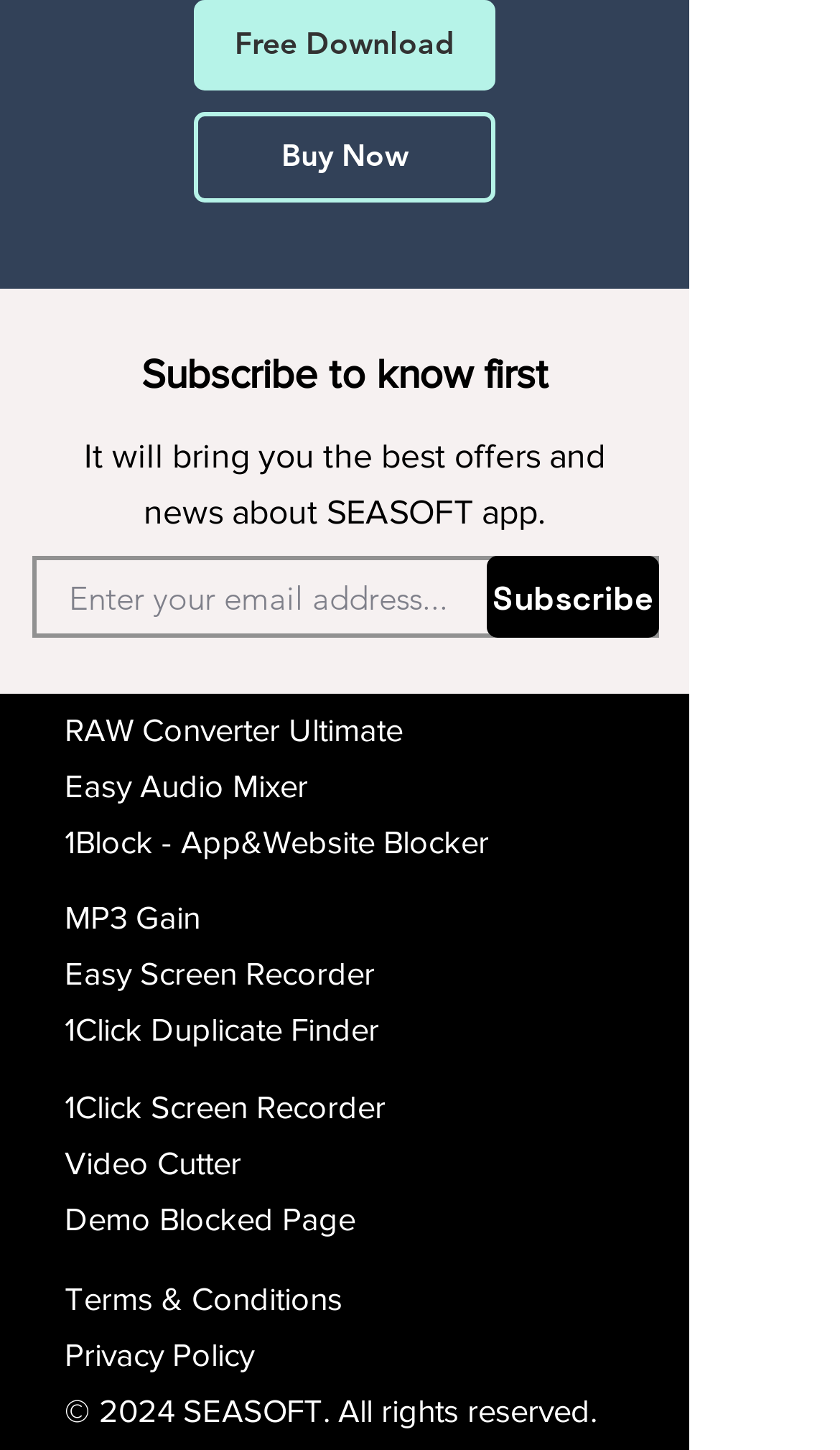Please provide the bounding box coordinates for the UI element as described: "1Click Duplicate Finder". The coordinates must be four floats between 0 and 1, represented as [left, top, right, bottom].

[0.077, 0.698, 0.451, 0.723]